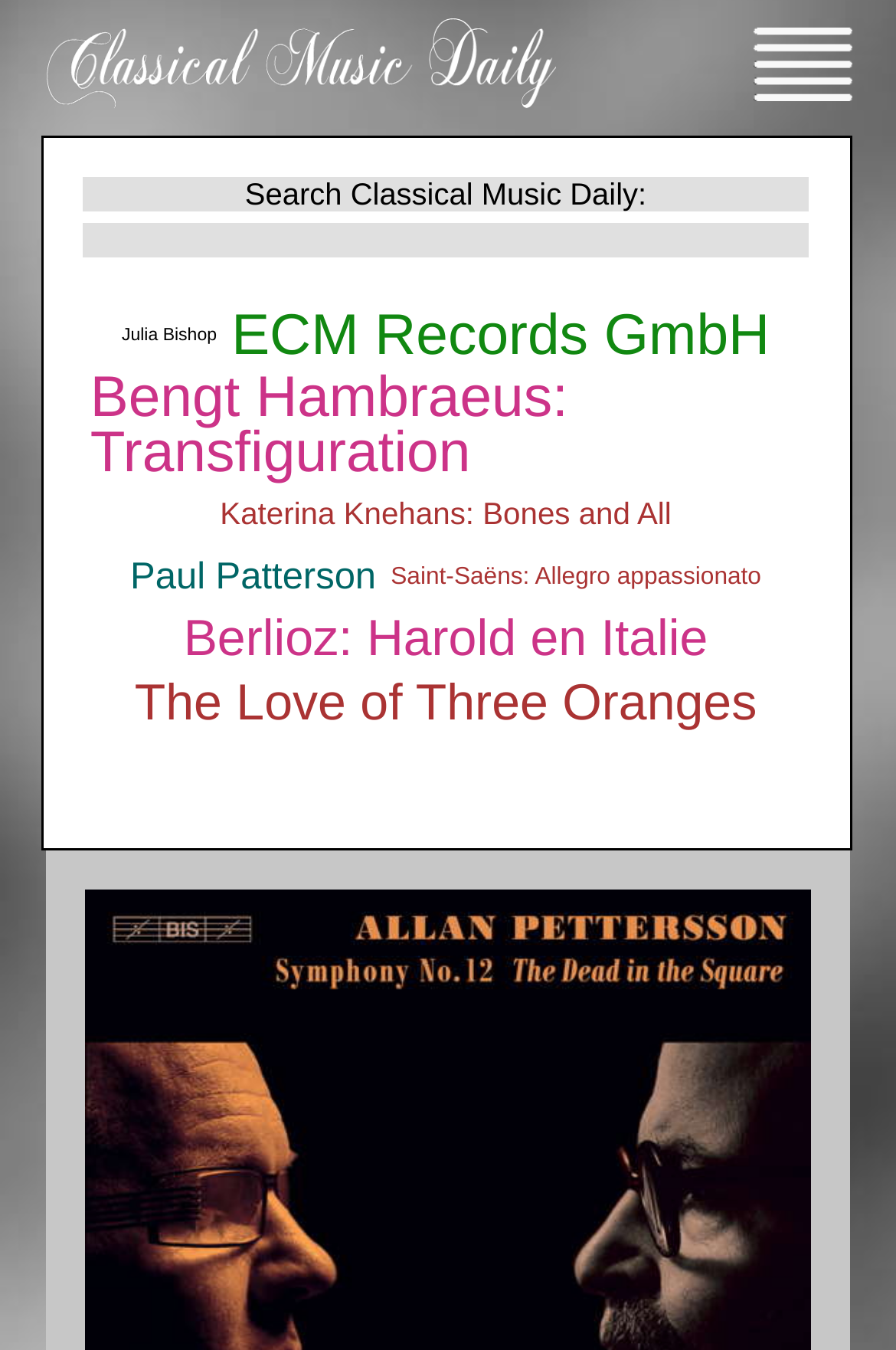Based on the element description: "The Love of Three Oranges", identify the UI element and provide its bounding box coordinates. Use four float numbers between 0 and 1, [left, top, right, bottom].

[0.142, 0.497, 0.853, 0.543]